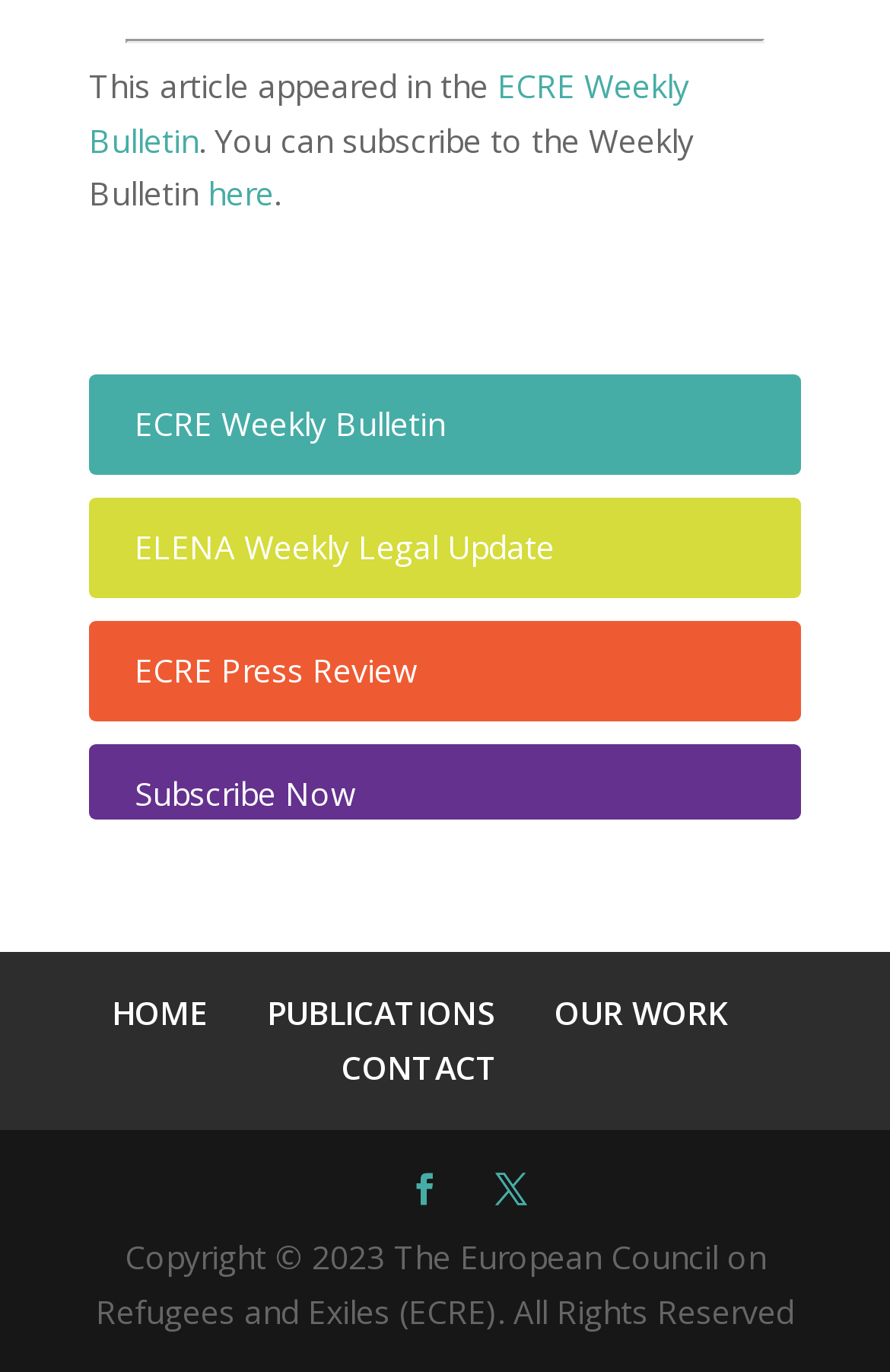Pinpoint the bounding box coordinates of the area that should be clicked to complete the following instruction: "Check return requests". The coordinates must be given as four float numbers between 0 and 1, i.e., [left, top, right, bottom].

None